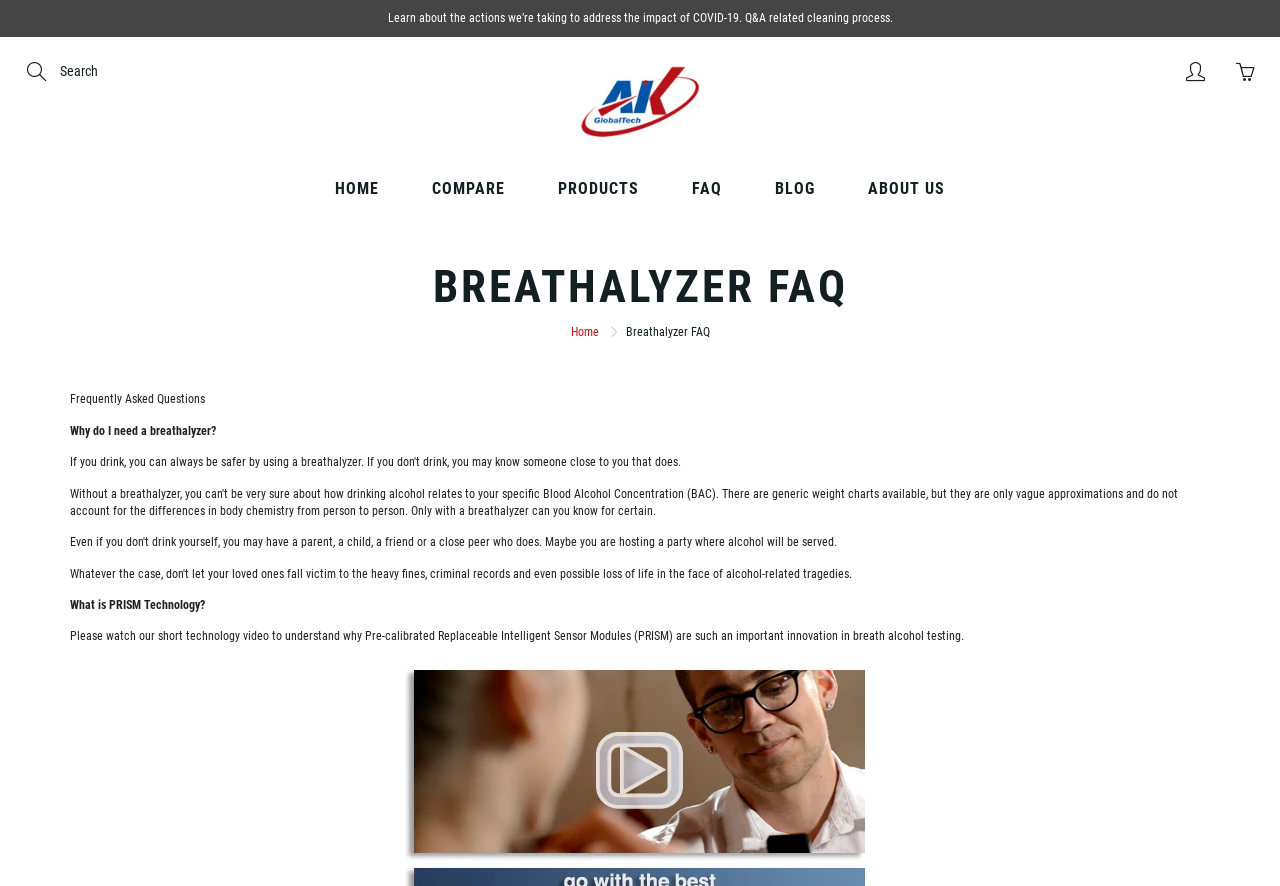Please provide a detailed answer to the question below by examining the image:
How many items are in the cart?

I found the number of items in the cart by looking at the link ' You have 0 items in your cart' which is located at the top right corner of the webpage.